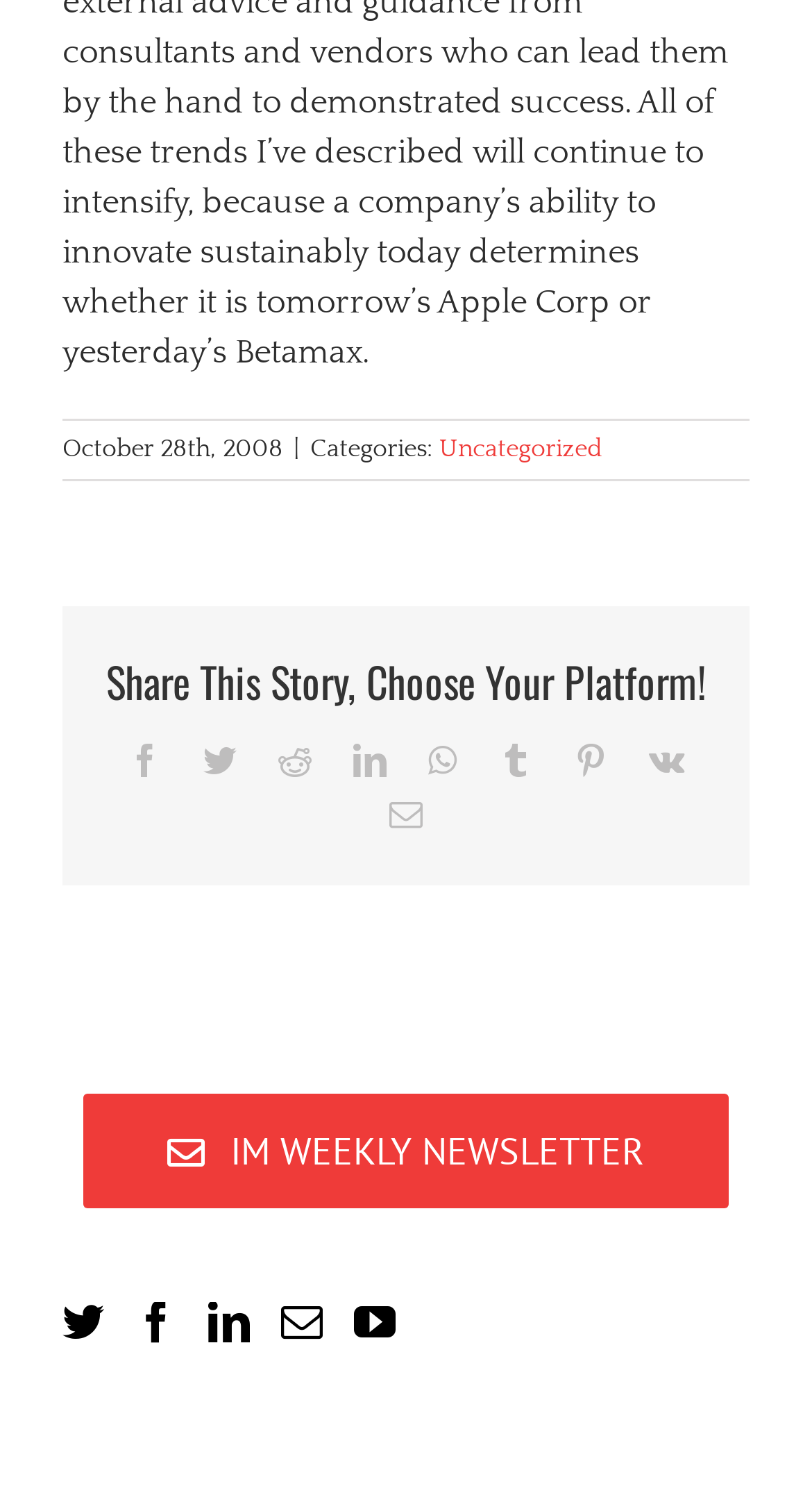Pinpoint the bounding box coordinates of the element to be clicked to execute the instruction: "Subscribe to the weekly newsletter".

[0.103, 0.729, 0.897, 0.805]